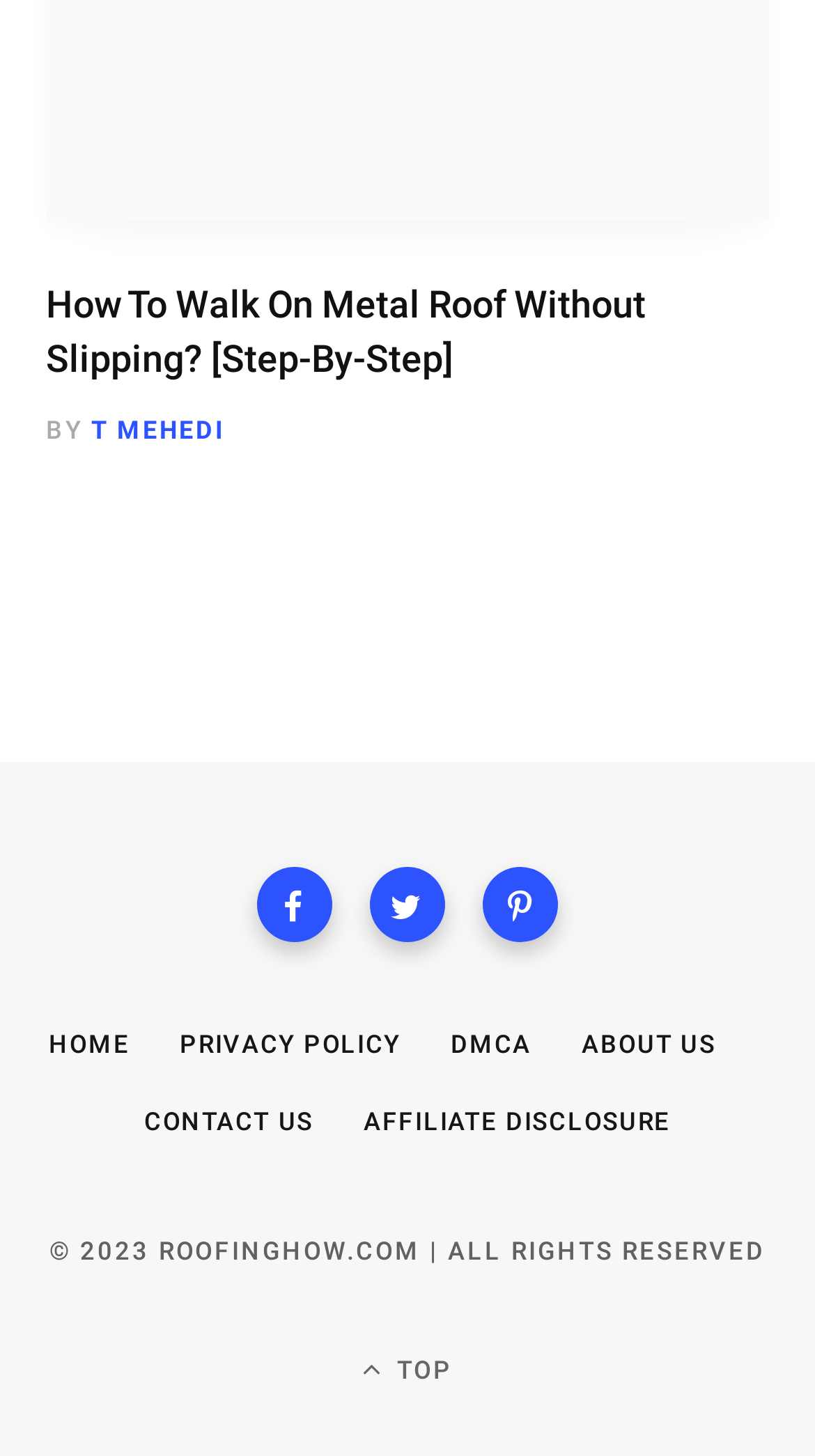Find the bounding box coordinates of the area to click in order to follow the instruction: "Read the 'PRIVACY POLICY'".

[0.221, 0.708, 0.492, 0.728]